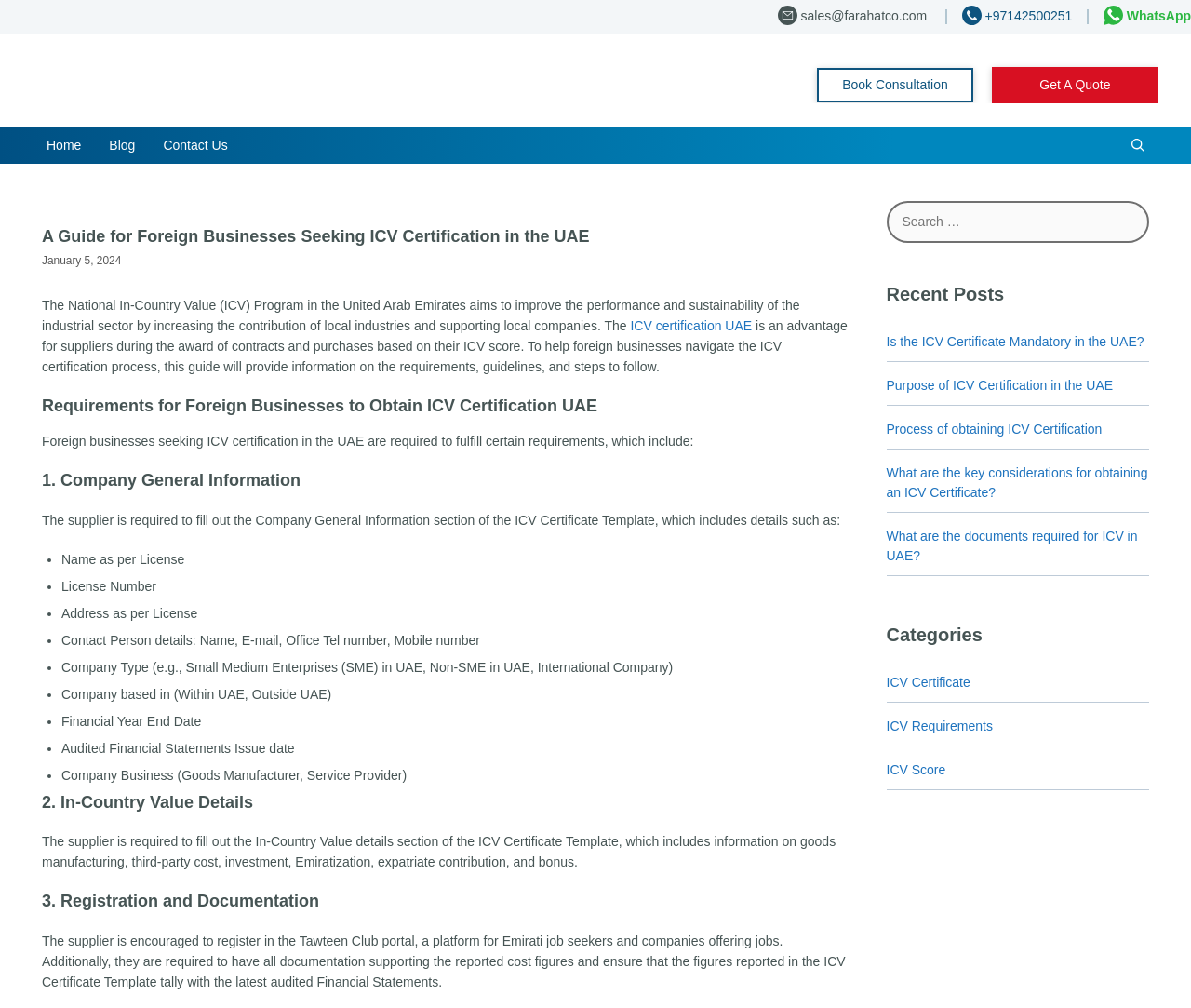Please find the bounding box coordinates of the element that must be clicked to perform the given instruction: "Click the 'Book Consultation' link". The coordinates should be four float numbers from 0 to 1, i.e., [left, top, right, bottom].

[0.686, 0.068, 0.817, 0.101]